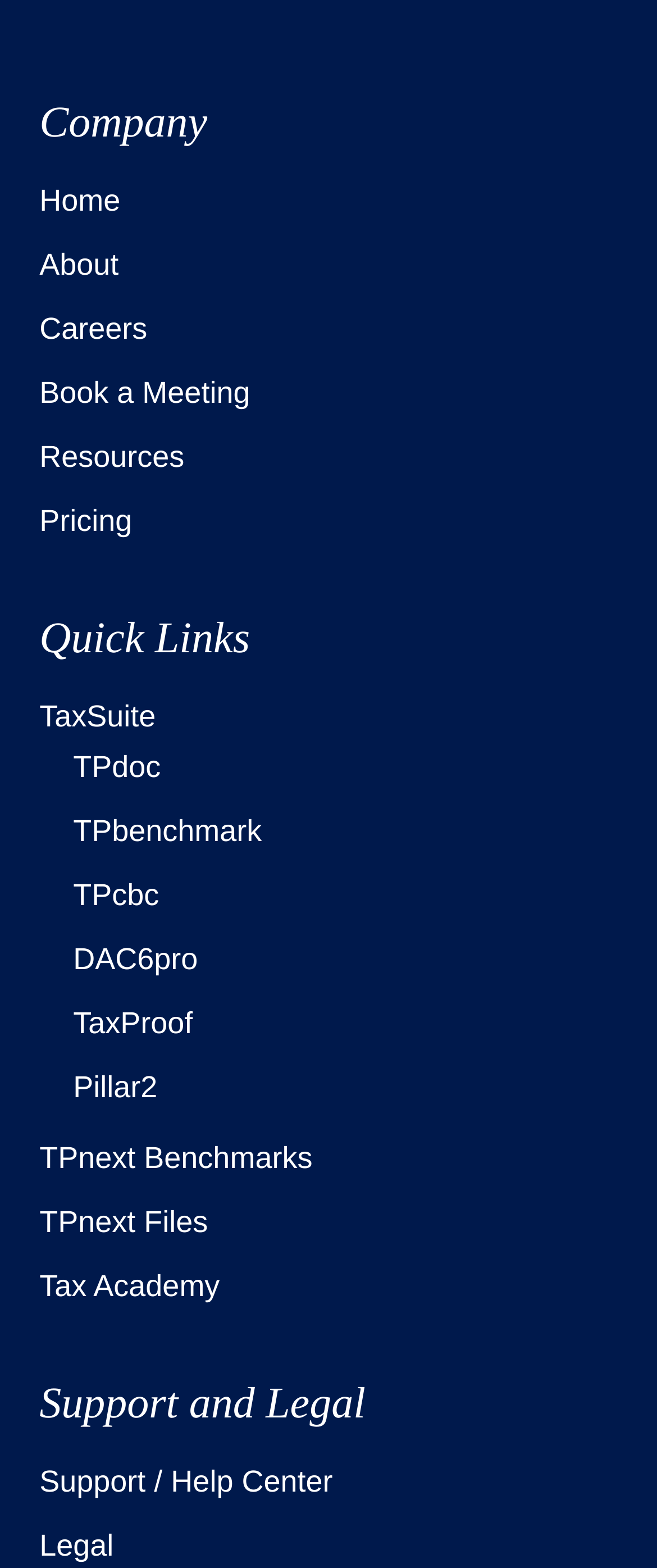Identify the bounding box coordinates for the element that needs to be clicked to fulfill this instruction: "Go to the 'About' page". Provide the coordinates in the format of four float numbers between 0 and 1: [left, top, right, bottom].

[0.06, 0.152, 0.94, 0.185]